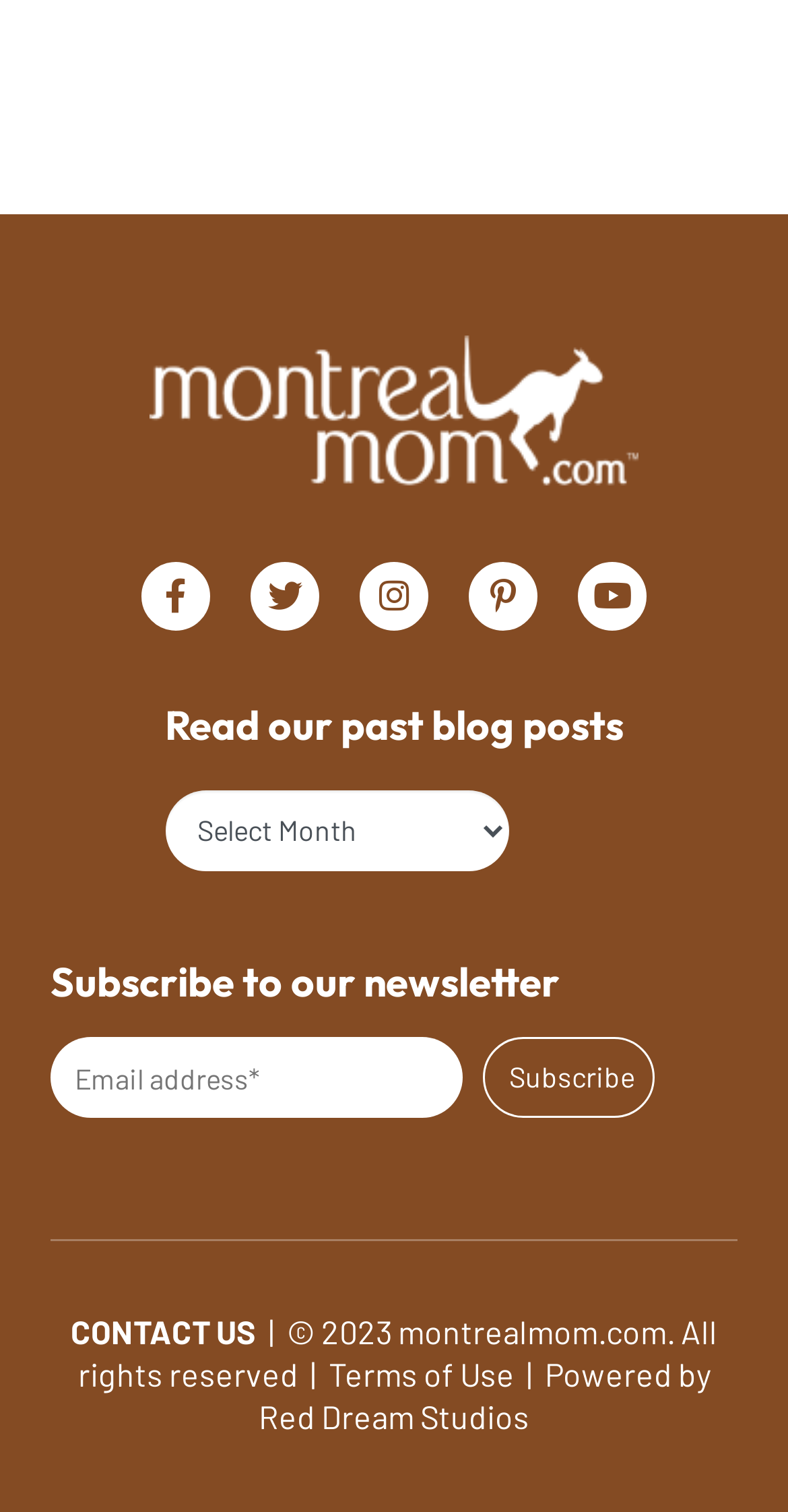Locate the bounding box coordinates of the area where you should click to accomplish the instruction: "Subscribe to the newsletter".

[0.064, 0.686, 0.587, 0.739]